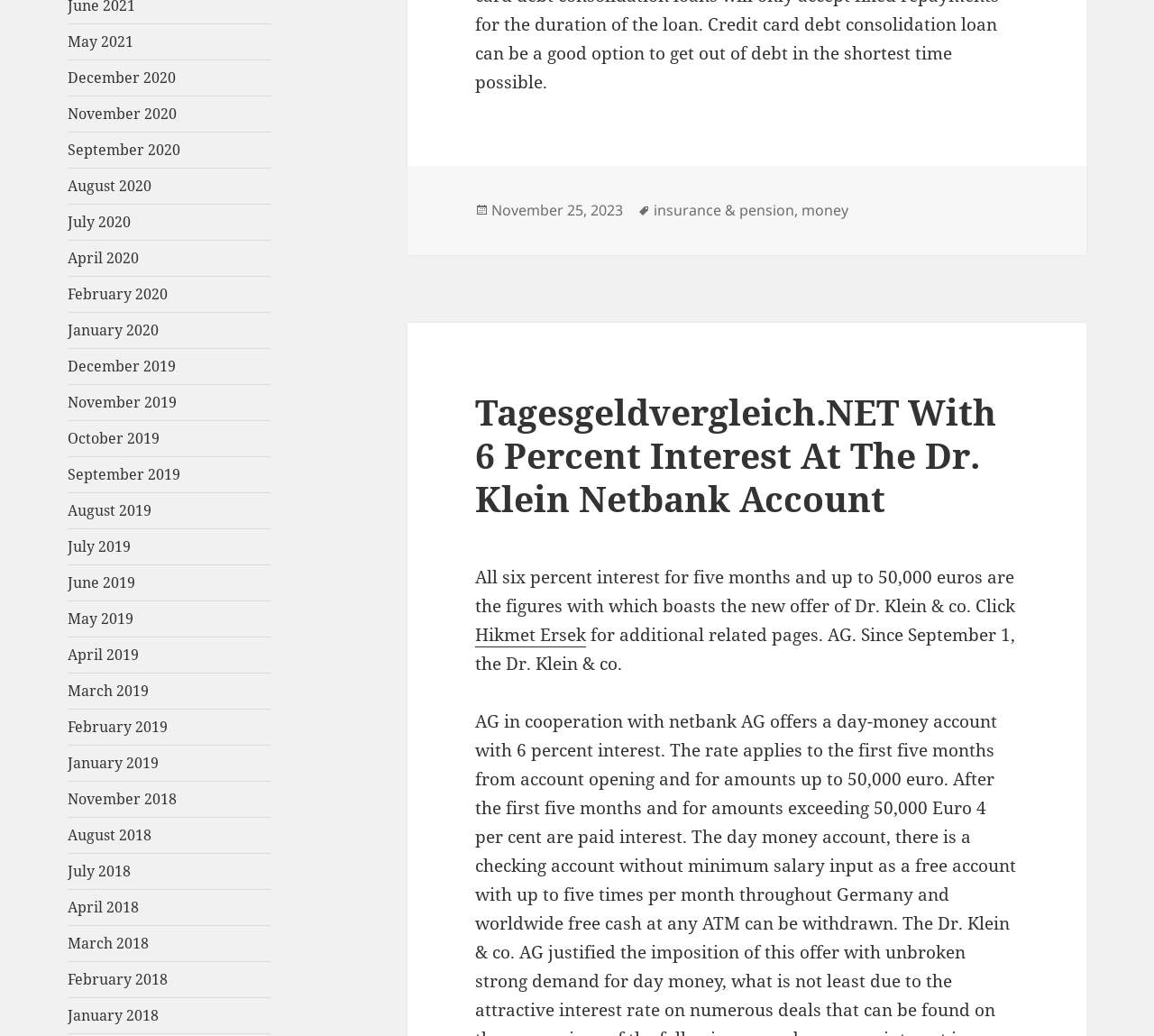Based on the element description "November 25, 2023December 24, 2023", predict the bounding box coordinates of the UI element.

[0.426, 0.193, 0.54, 0.213]